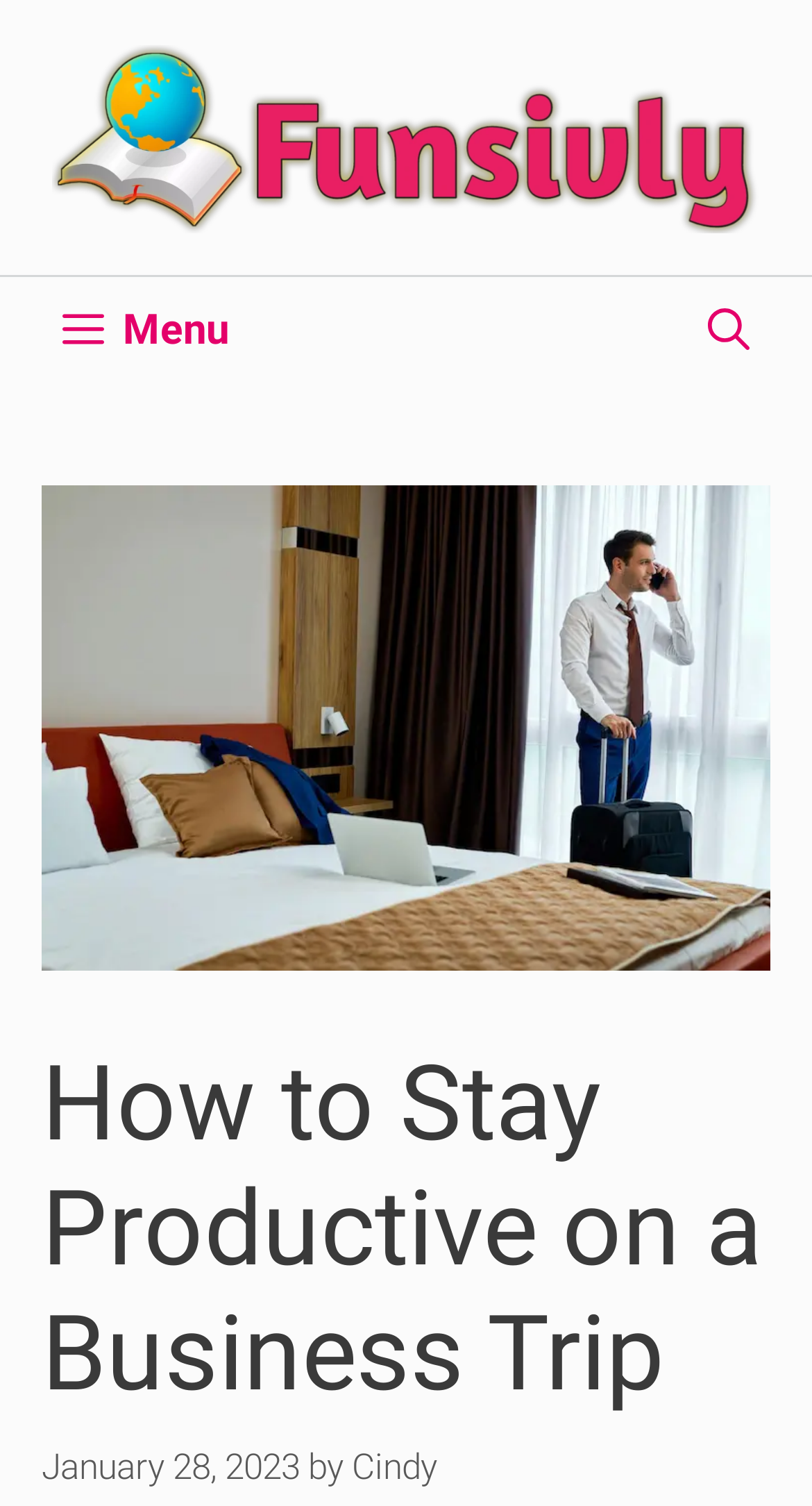Please find and generate the text of the main header of the webpage.

How to Stay Productive on a Business Trip